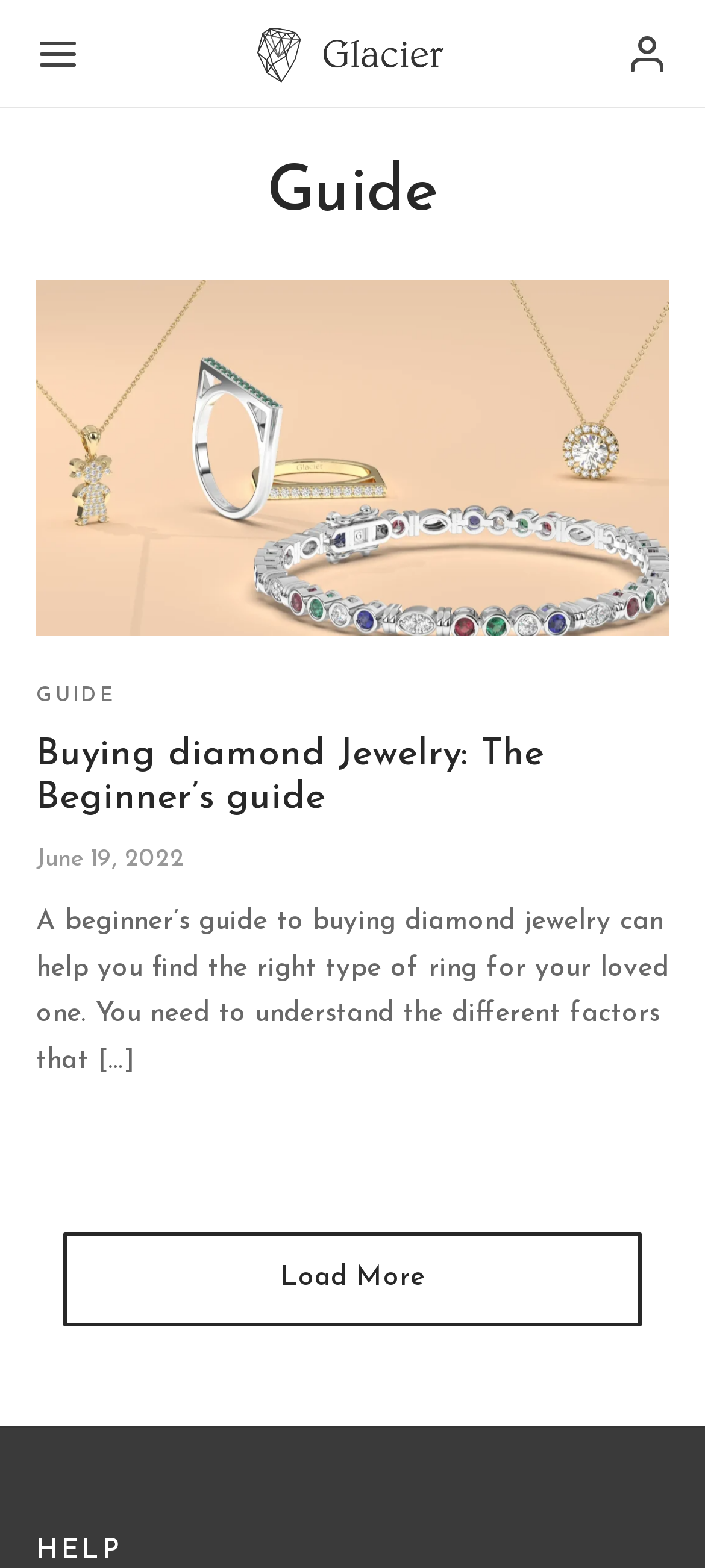Determine the bounding box coordinates of the clickable element necessary to fulfill the instruction: "Login to your account". Provide the coordinates as four float numbers within the 0 to 1 range, i.e., [left, top, right, bottom].

[0.887, 0.021, 0.949, 0.048]